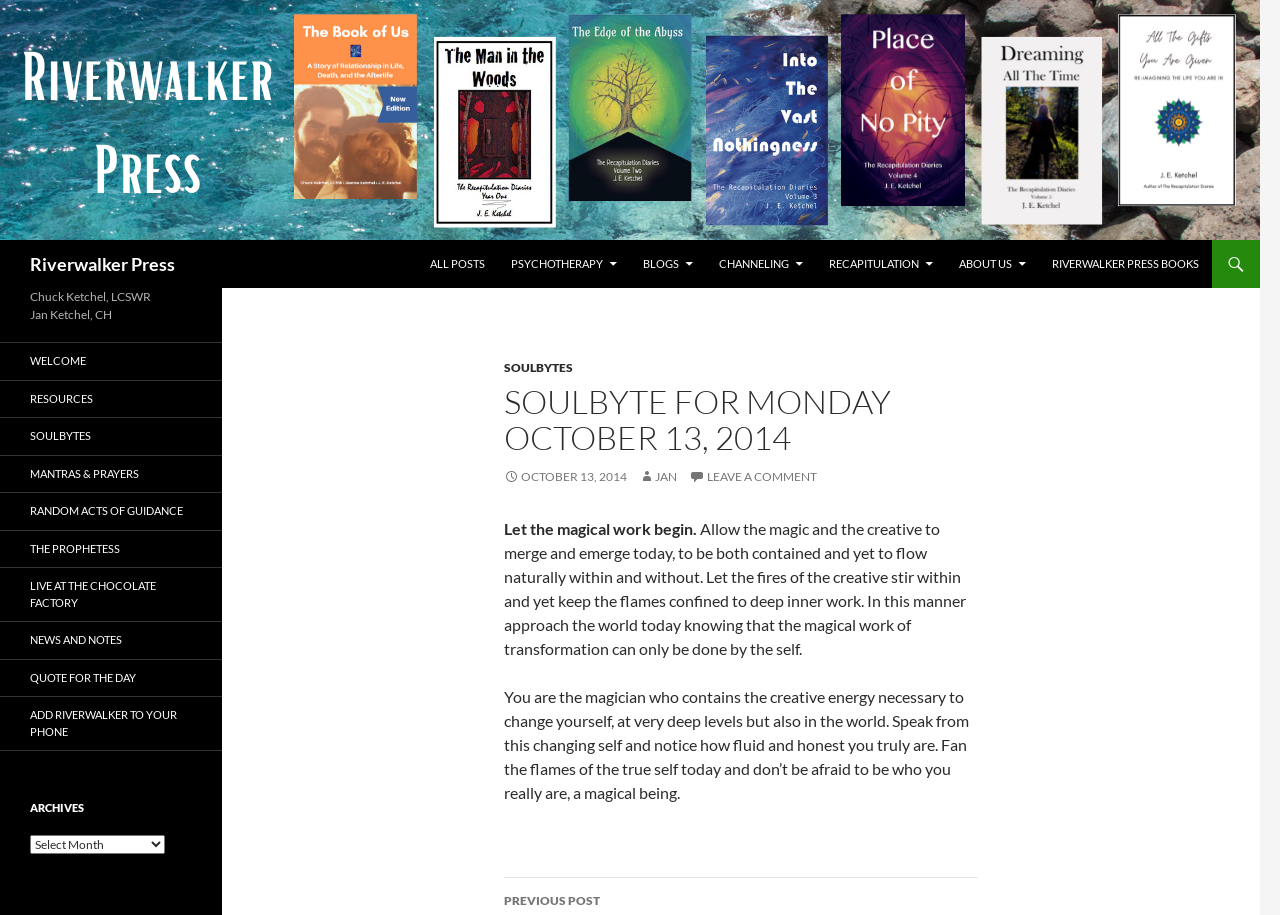What is the title of the latest article?
Provide a short answer using one word or a brief phrase based on the image.

Soulbyte for Monday October 13, 2014